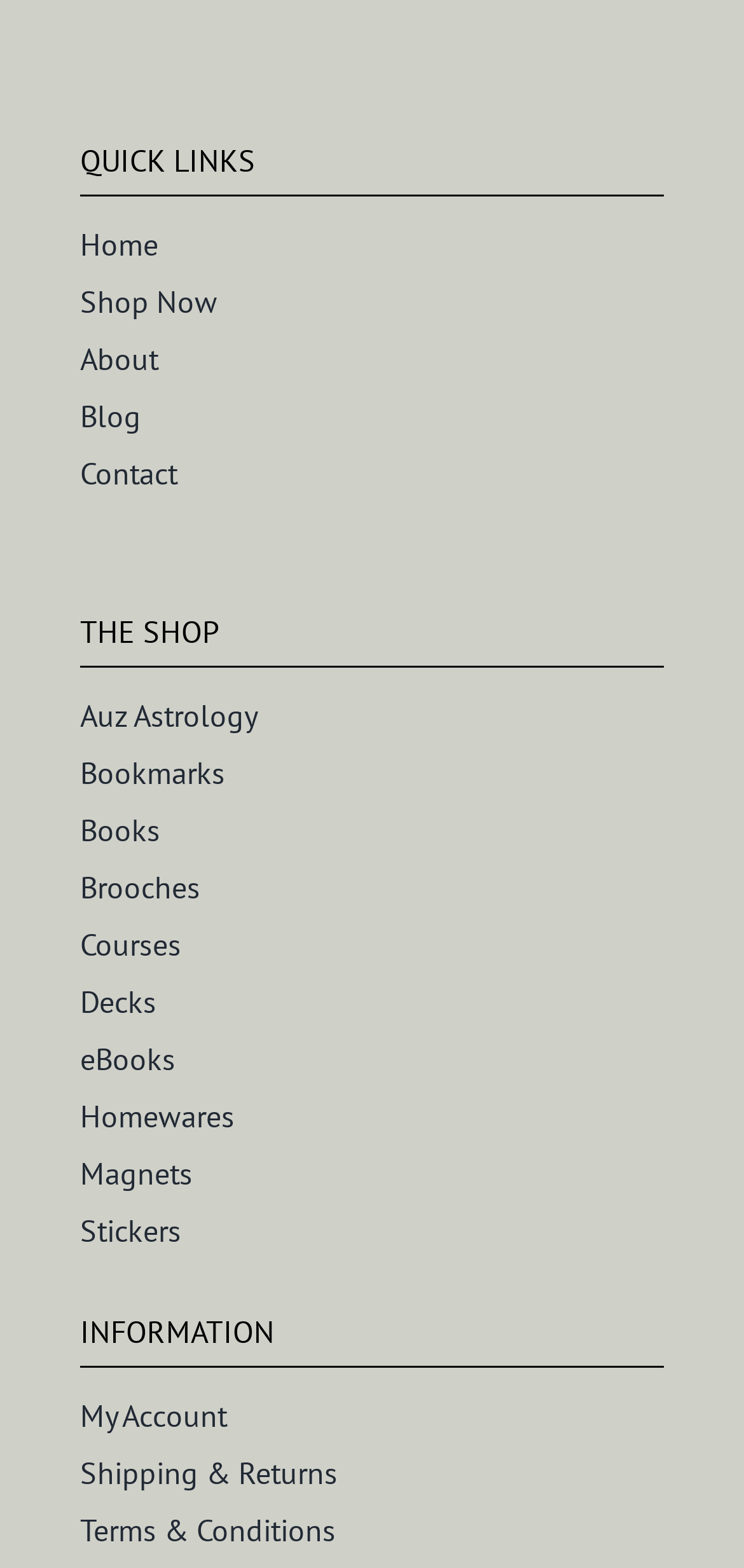What is the first link in The Shop section?
Analyze the image and provide a thorough answer to the question.

I looked at the links under the 'THE SHOP' heading and found that the first link is 'Auz Astrology'.